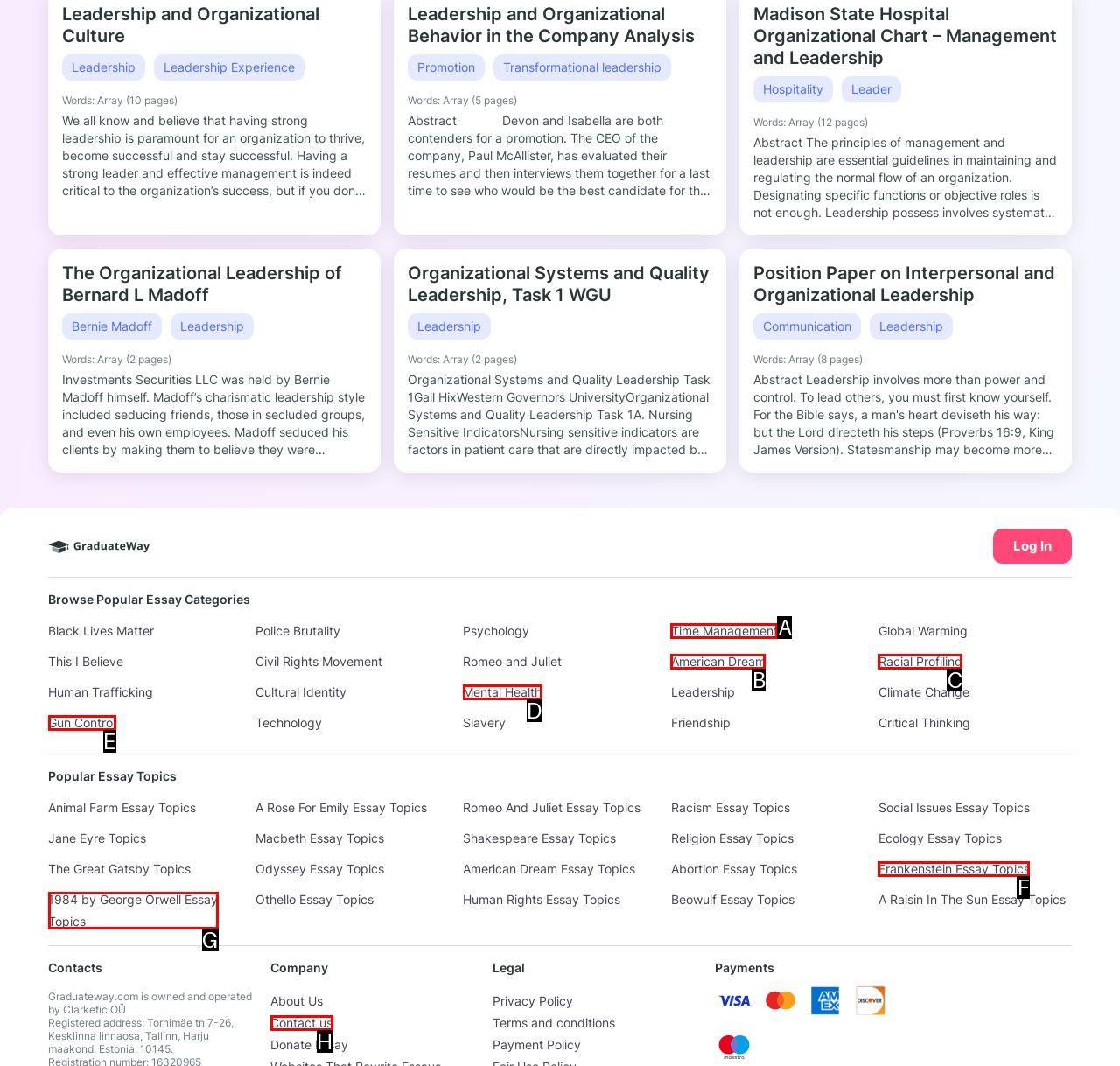Identify the HTML element that corresponds to the description: American Dream
Provide the letter of the matching option from the given choices directly.

B